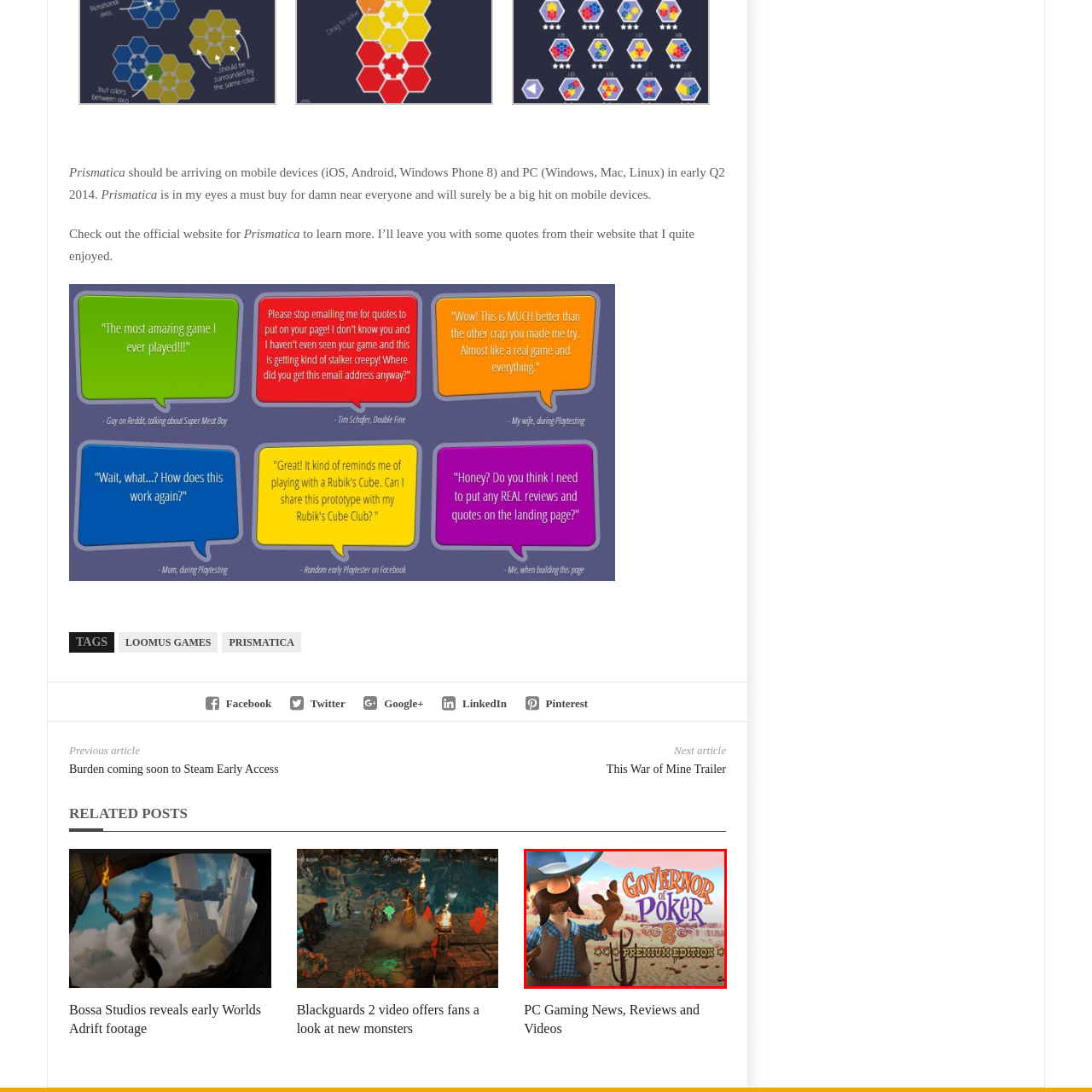Pay attention to the section of the image delineated by the white outline and provide a detailed response to the subsequent question, based on your observations: 
What is the title of the game announced in bold lettering?

The composition of the image effectively captures the playful and captivating spirit of the game, with bold and colorful lettering announcing the game title, 'Governor of Poker 2', prominently positioned at the top of the image.